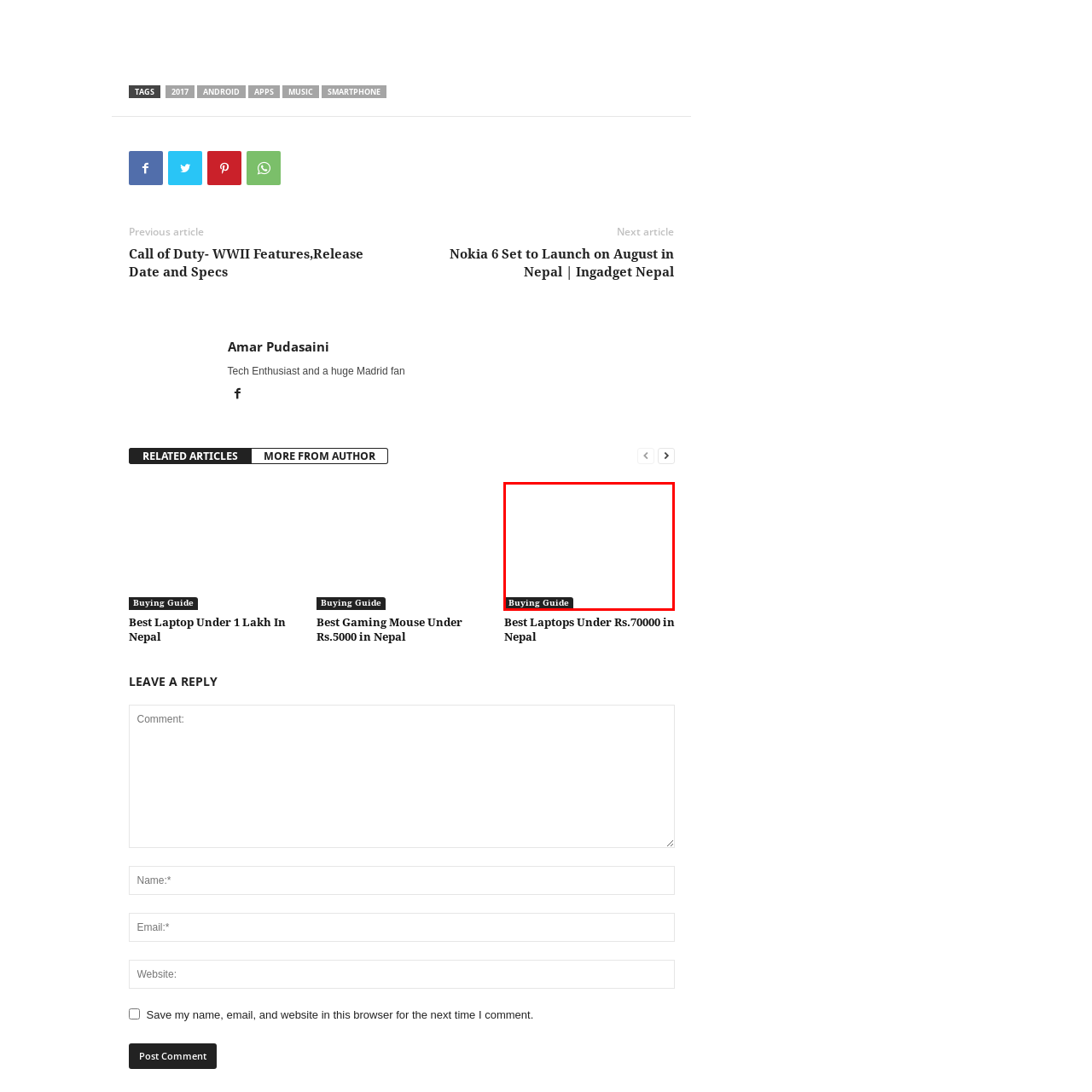What is the benefit of the visual design in this section?
Observe the image within the red bounding box and give a detailed and thorough answer to the question.

The visual design of the section is characterized by clear labeling, which guides potential buyers toward appropriate articles. This suggests that the design is intended to enhance user interaction and make it easier for users to find the information they need.